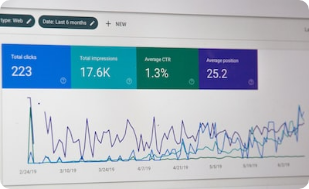What is the average click-through rate?
Please ensure your answer is as detailed and informative as possible.

The answer can be found in the 'Average CTR' section of the analytics dashboard, which stands at 1.3%, demonstrating user response to the displayed content.